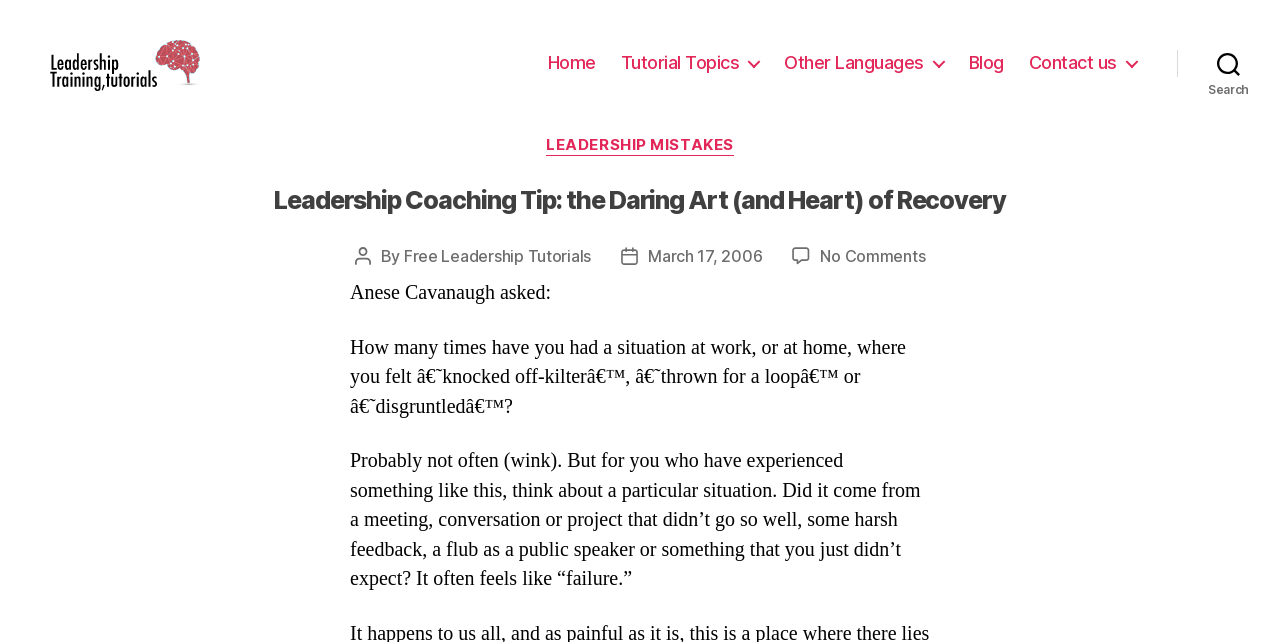Respond with a single word or phrase for the following question: 
What is the date of the post?

March 17, 2006